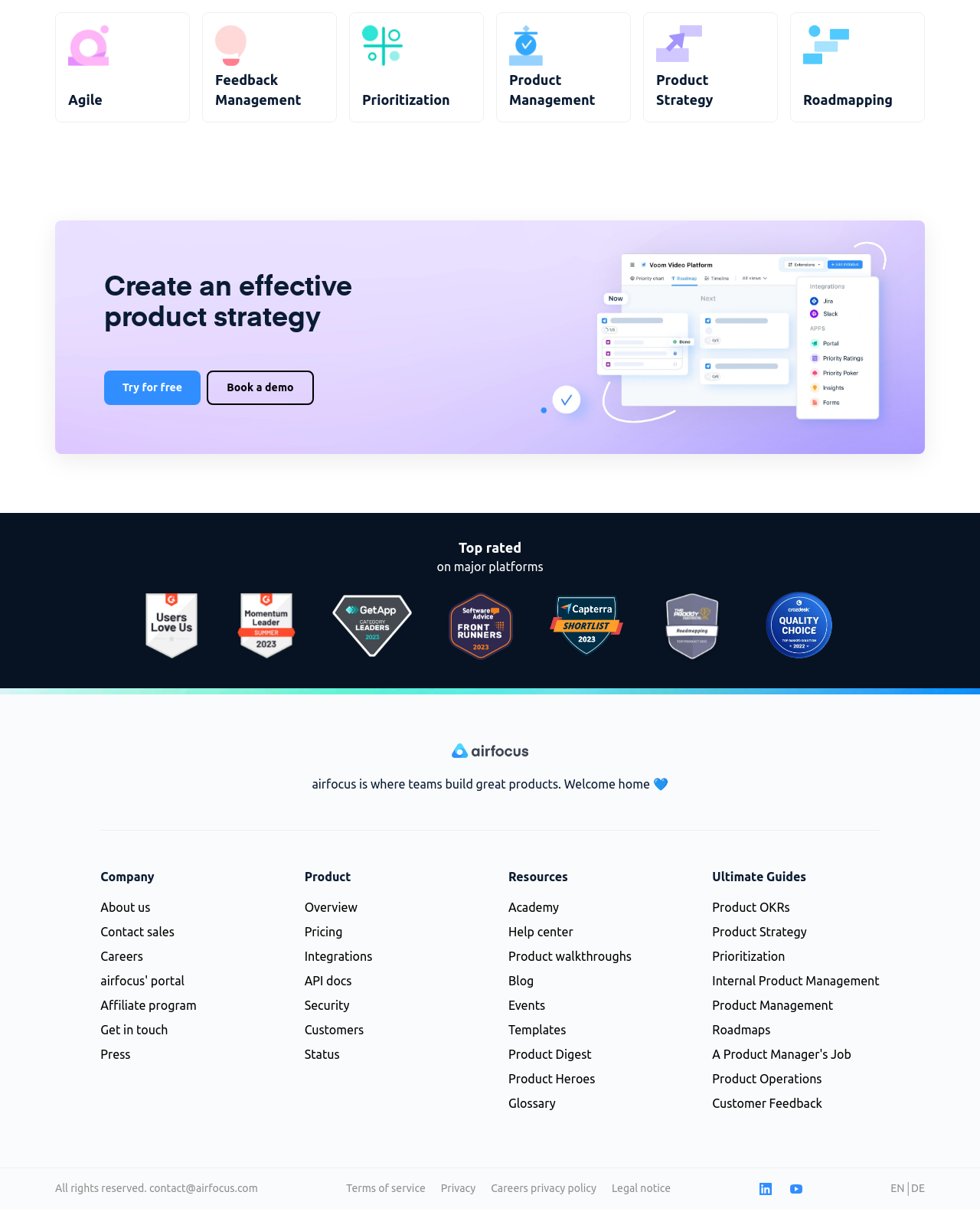Specify the bounding box coordinates of the element's area that should be clicked to execute the given instruction: "Learn more about 'Product Strategy'". The coordinates should be four float numbers between 0 and 1, i.e., [left, top, right, bottom].

[0.656, 0.01, 0.794, 0.1]